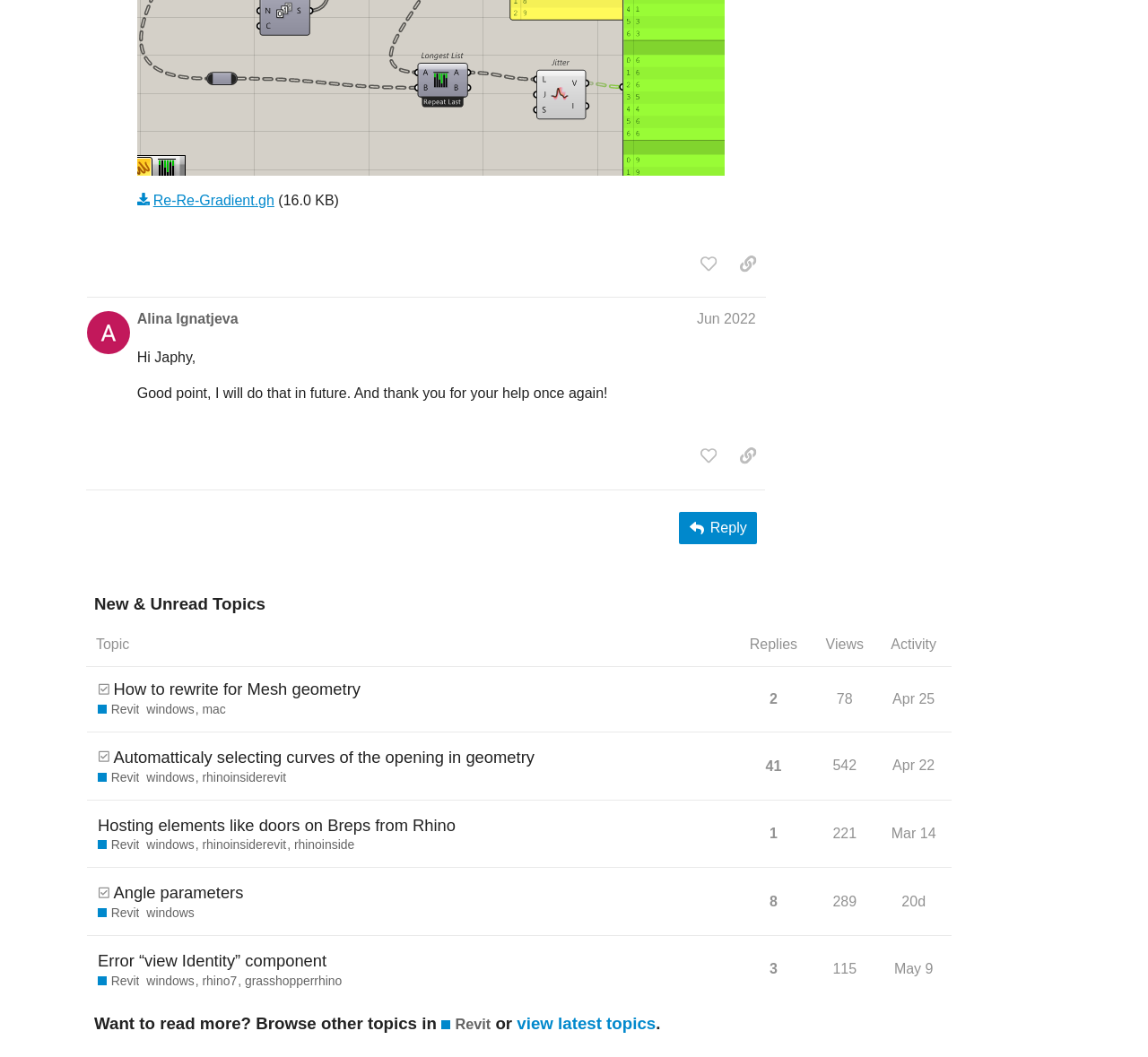Pinpoint the bounding box coordinates of the element to be clicked to execute the instruction: "Like the post by @Alina_Ignatjeva".

[0.602, 0.417, 0.632, 0.446]